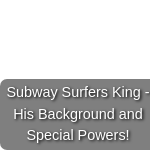Answer the question below in one word or phrase:
What is the purpose of the image?

To invite fans to delve deeper